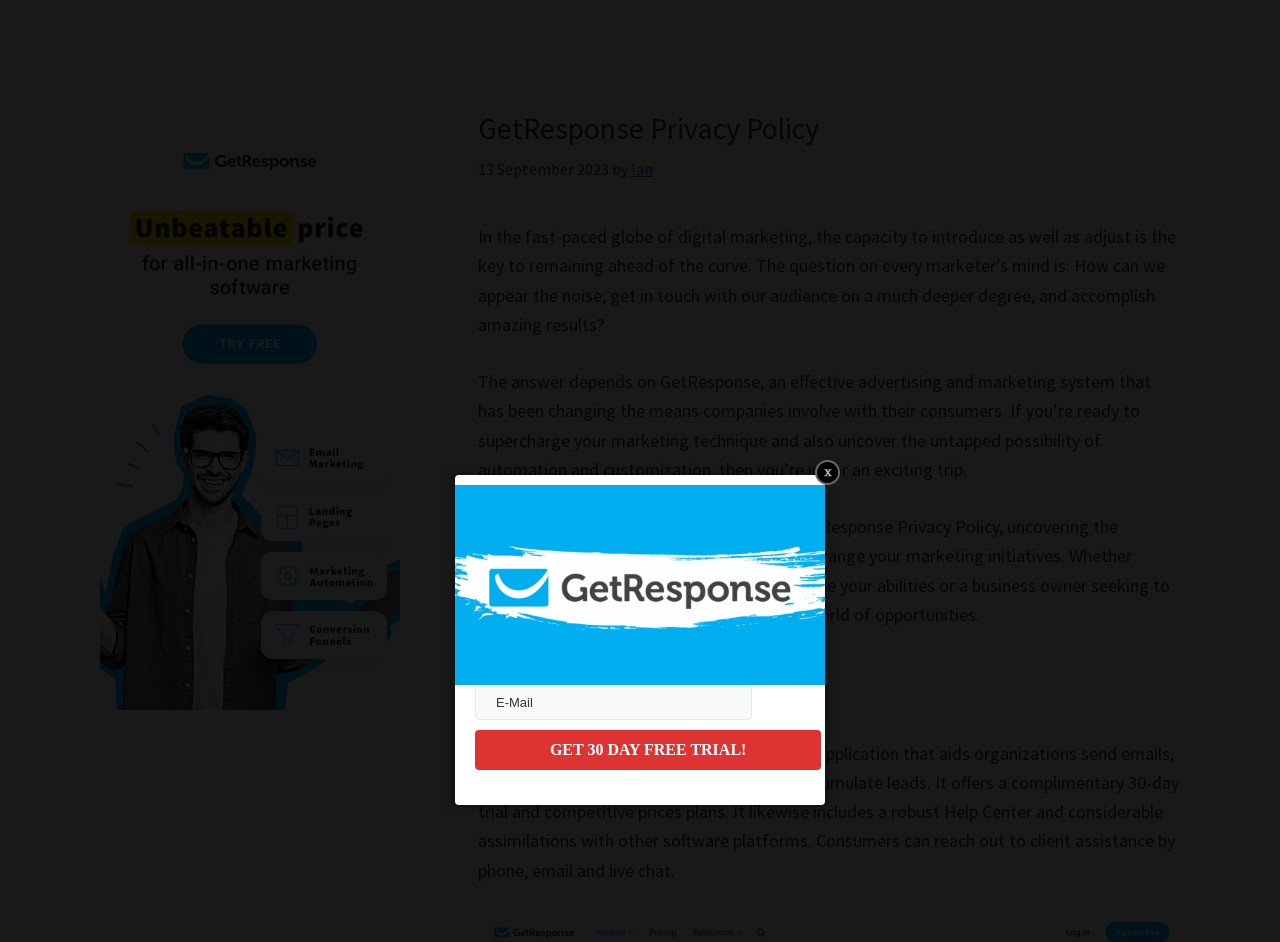Elaborate on the different components and information displayed on the webpage.

The webpage is about GetResponse Privacy Policy, with a clear and concise title "GetResponse Privacy Policy – All You Need To Know!" at the top. There are two "Skip to" links at the very top left corner, allowing users to navigate to the main content or primary sidebar.

Below the title, there is a header section with the main title "GetResponse Privacy Policy" and a timestamp "13 September 2023" along with the author's name "Ian". 

The main content area is divided into several sections. The first section introduces the importance of digital marketing and how GetResponse can help businesses stay ahead of the curve. The second section provides an overview of GetResponse, an effective marketing system that offers automation and customization.

The next section is titled "Email Marketing" and provides more details about GetResponse's email marketing software, including its features, pricing, and customer support.

On the right side of the page, there is a primary sidebar with a heading "Primary Sidebar" and a link to "All-in-one software" accompanied by an image. 

At the bottom of the page, there is a call-to-action section with a text box to input an email address and a button to "GET 30 DAY FREE TRIAL!".